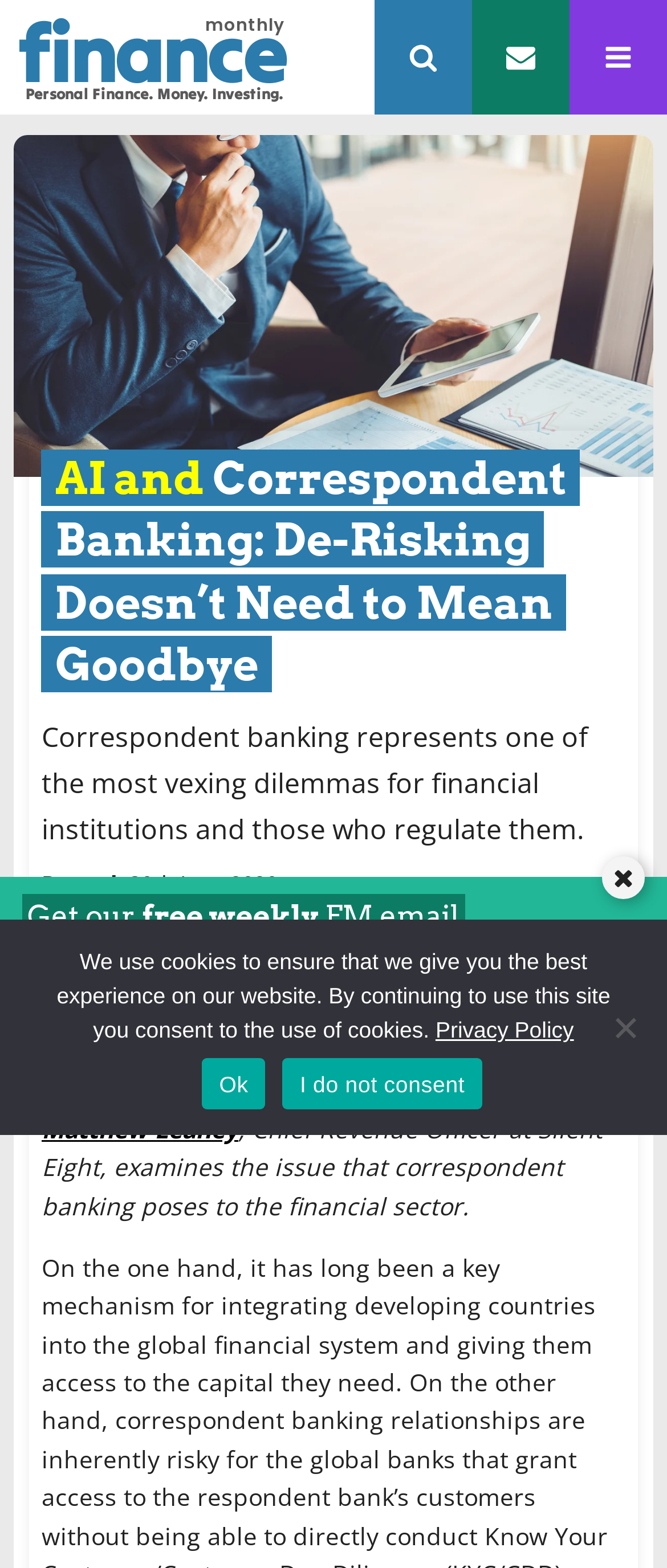What is the purpose of the textbox?
Based on the image, give a concise answer in the form of a single word or short phrase.

To enter email